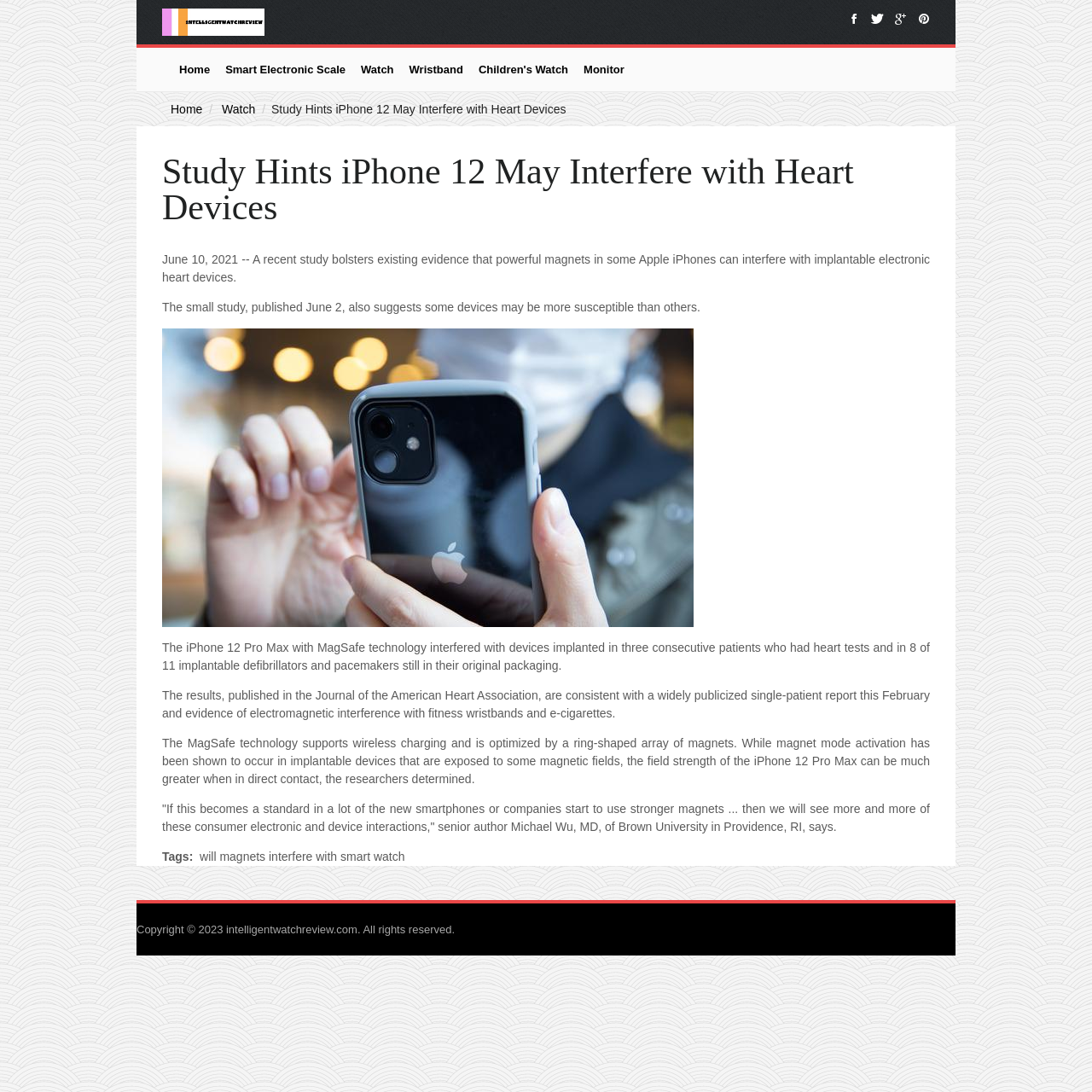From the element description: "google plus", extract the bounding box coordinates of the UI element. The coordinates should be expressed as four float numbers between 0 and 1, in the order [left, top, right, bottom].

[0.815, 0.008, 0.834, 0.027]